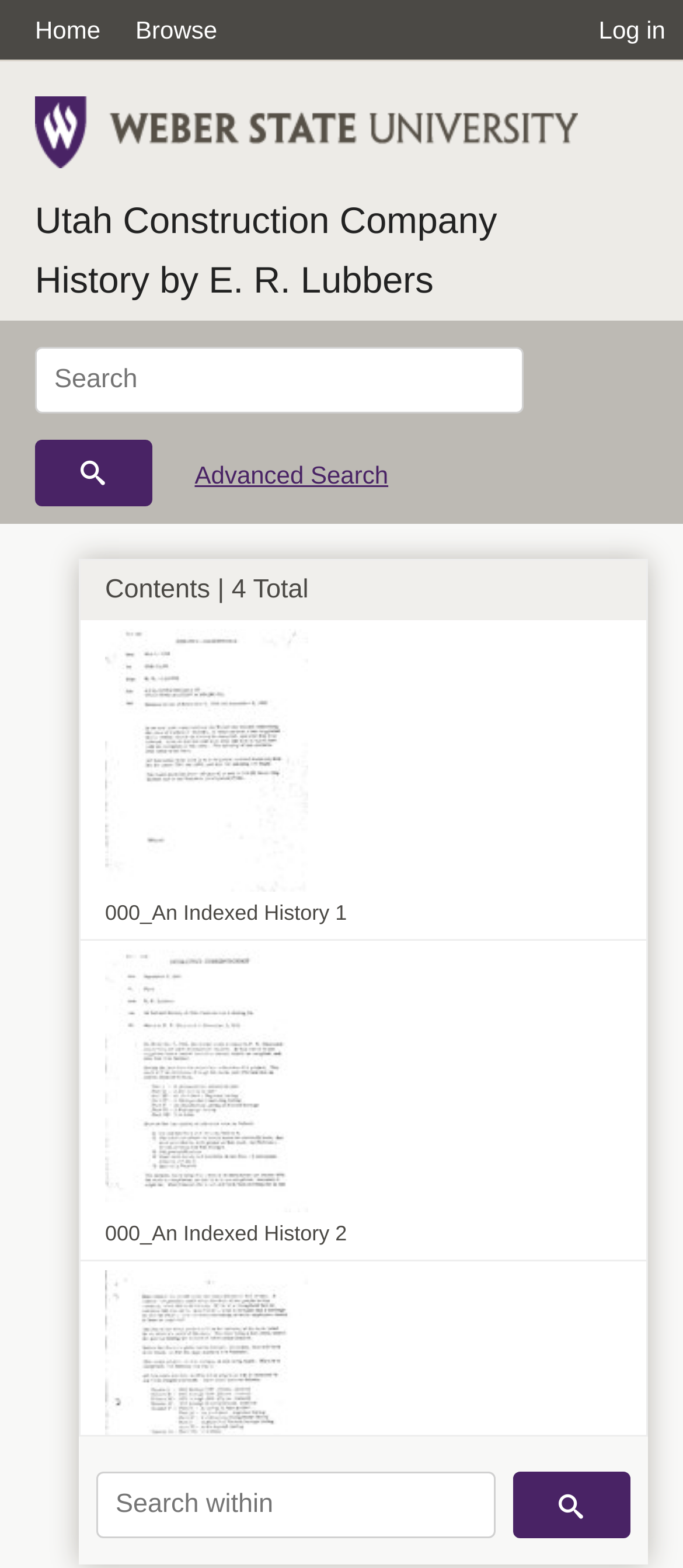How many links are there in the contents section?
Could you give a comprehensive explanation in response to this question?

I counted the number of links in the contents section, which are labeled as '000_An Indexed History 1', '000_An Indexed History 2', '000_An Indexed History 3', and '000_An Indexed History 4'. There are four links in total.